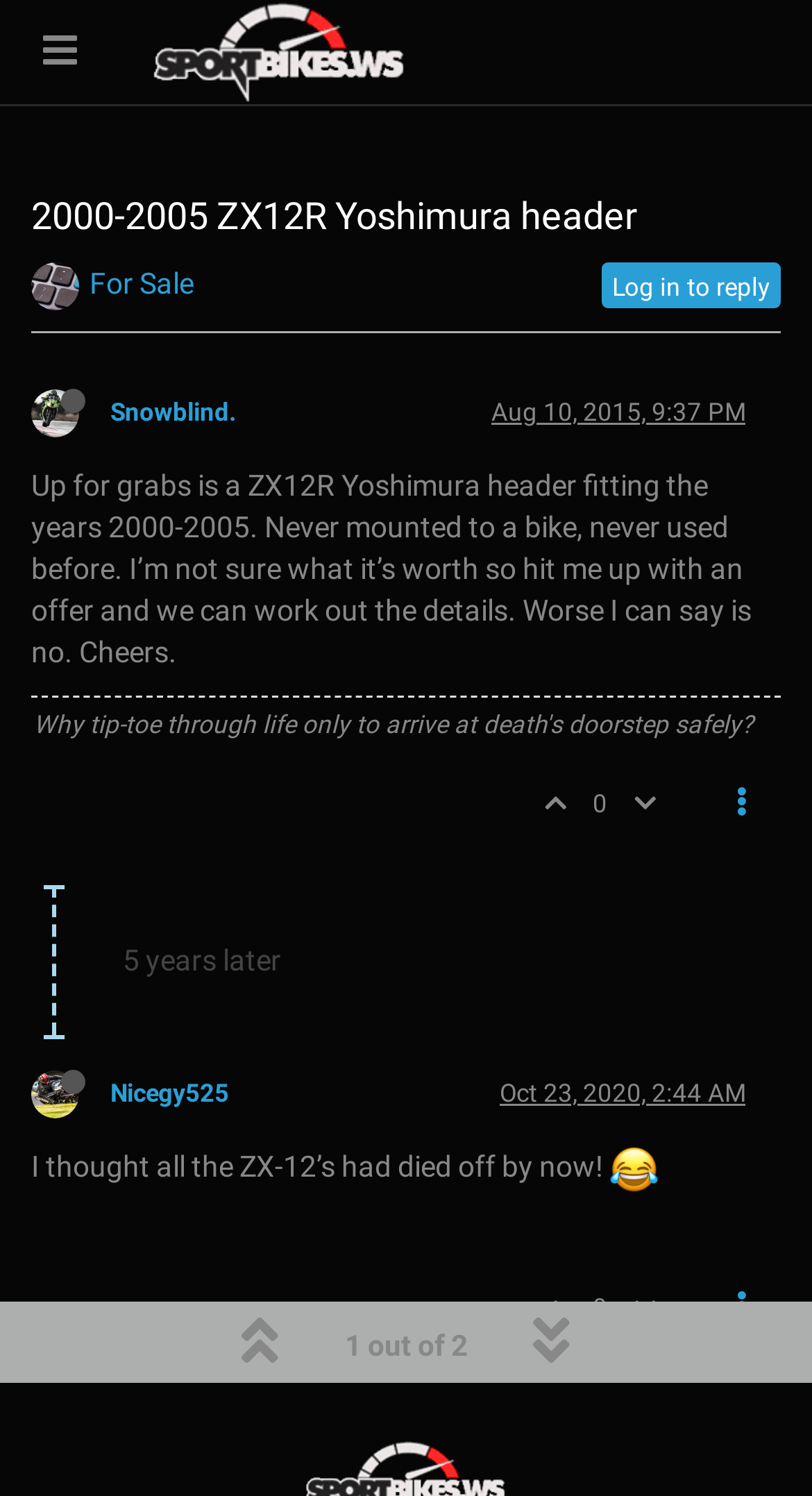Give a full account of the webpage's elements and their arrangement.

This webpage appears to be a forum post or classified ad for a motorcycle part, specifically a ZX12R Yoshimura header fitting for the years 2000-2005. At the top of the page, there is a heading with the title "2000-2005 ZX12R Yoshimura header" and a button with an icon. Below the heading, there are links to "For Sale" and "Log in to reply".

On the left side of the page, there is a profile section with a username "Snowblind" and an image of the user. The user's status is shown as "Offline". Next to the profile section, there is a timestamp "Aug 10, 2015, 9:37 PM" indicating when the post was made.

The main content of the page is a text description of the motorcycle part, stating that it has never been mounted or used and the seller is open to offers. Below the description, there are three icons for sharing or reacting to the post.

Further down the page, there are comments from other users. The first comment is from "Nicegy525" and has a timestamp of "Oct 23, 2020, 2:44 AM". The comment is a response to the original post, expressing surprise that ZX-12 motorcycles are still around. The comment includes an emoji, a laughing face. Below the comment, there are again three icons for sharing or reacting to the comment.

At the bottom of the page, there is a link to view more comments, with a text "1 out of 2" indicating that there is at least one more comment not shown.